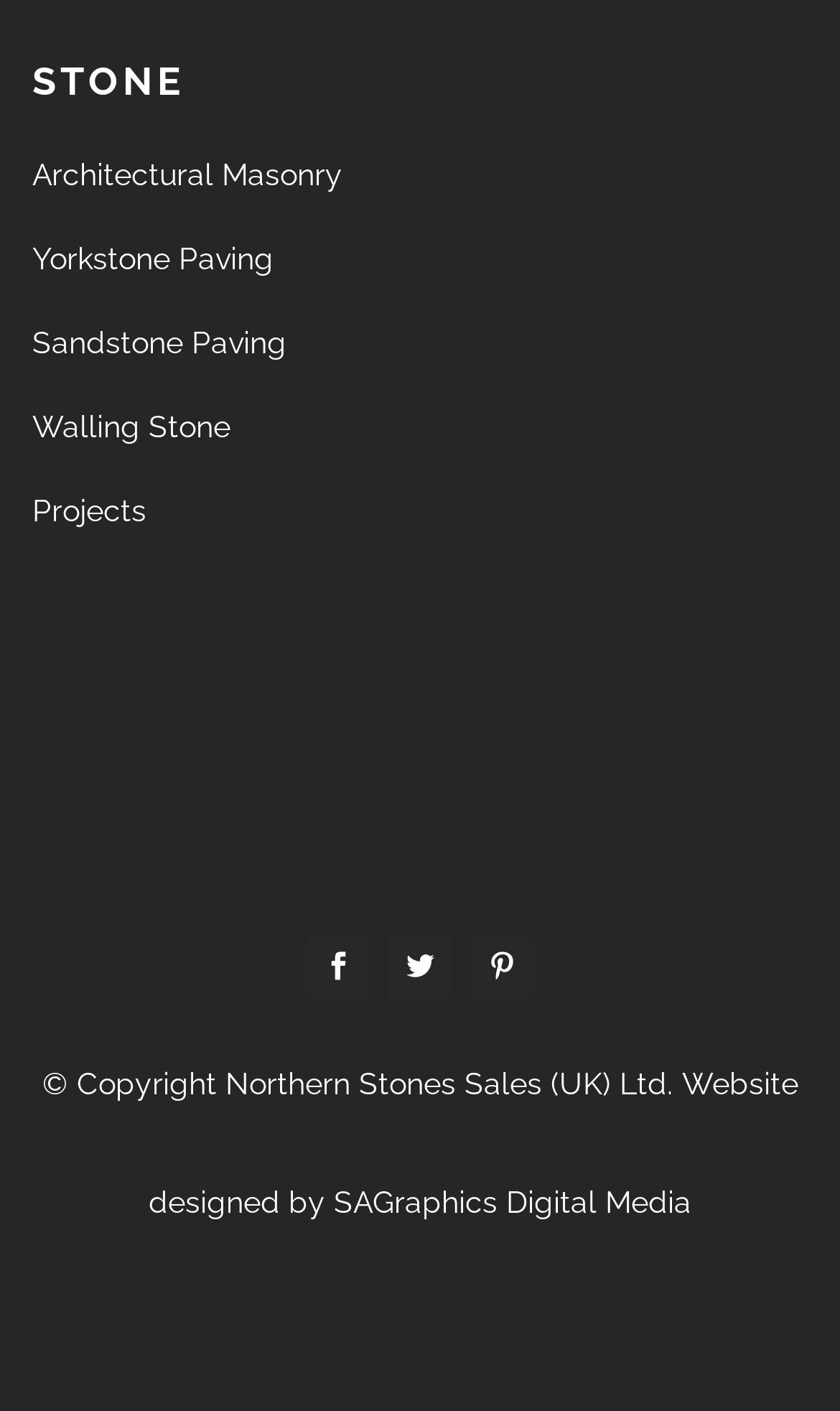Determine the bounding box coordinates for the UI element with the following description: "Architectural Masonry". The coordinates should be four float numbers between 0 and 1, represented as [left, top, right, bottom].

[0.038, 0.107, 0.962, 0.14]